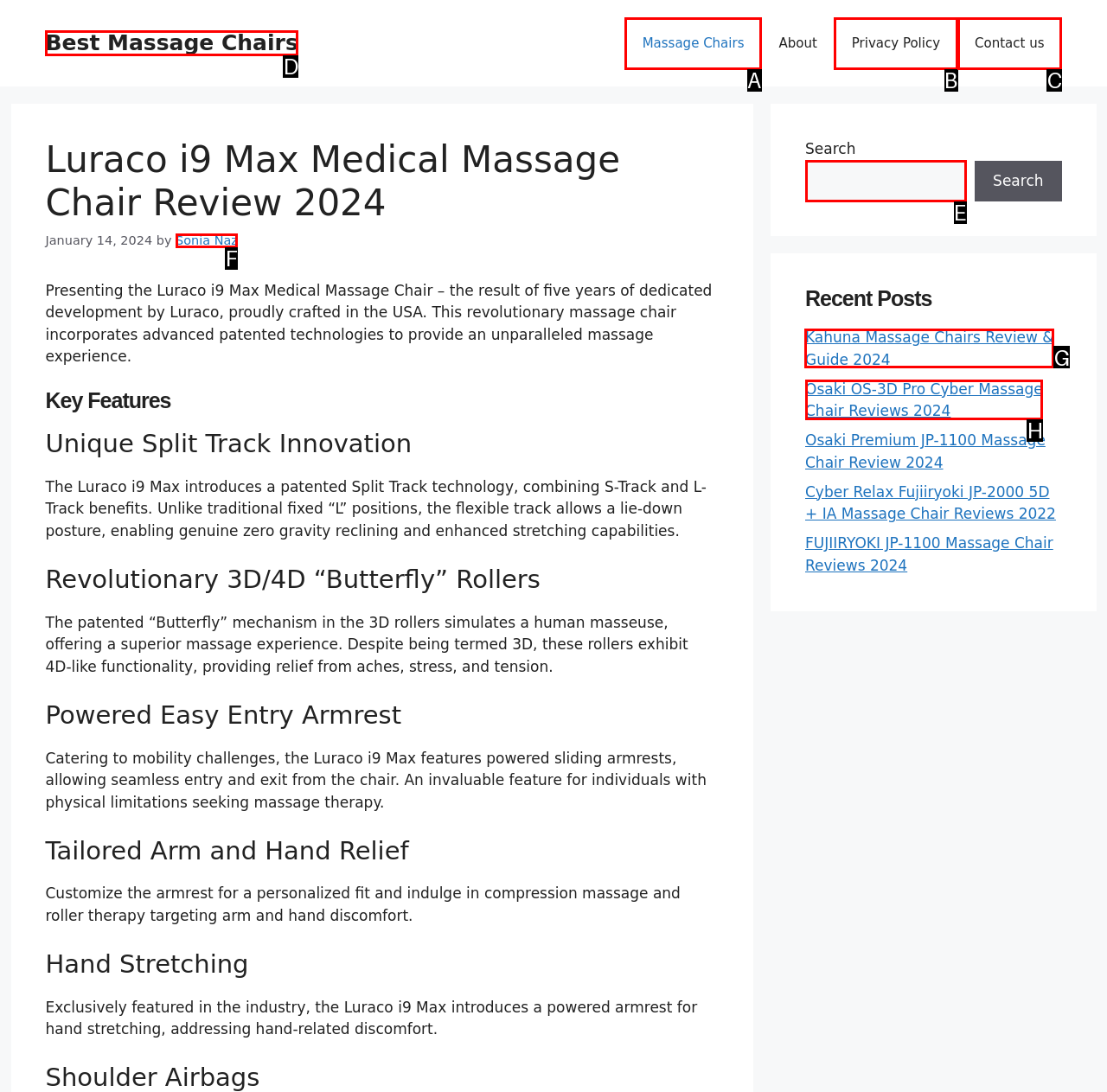Show which HTML element I need to click to perform this task: Visit the page of Kahuna Massage Chairs Review Answer with the letter of the correct choice.

G